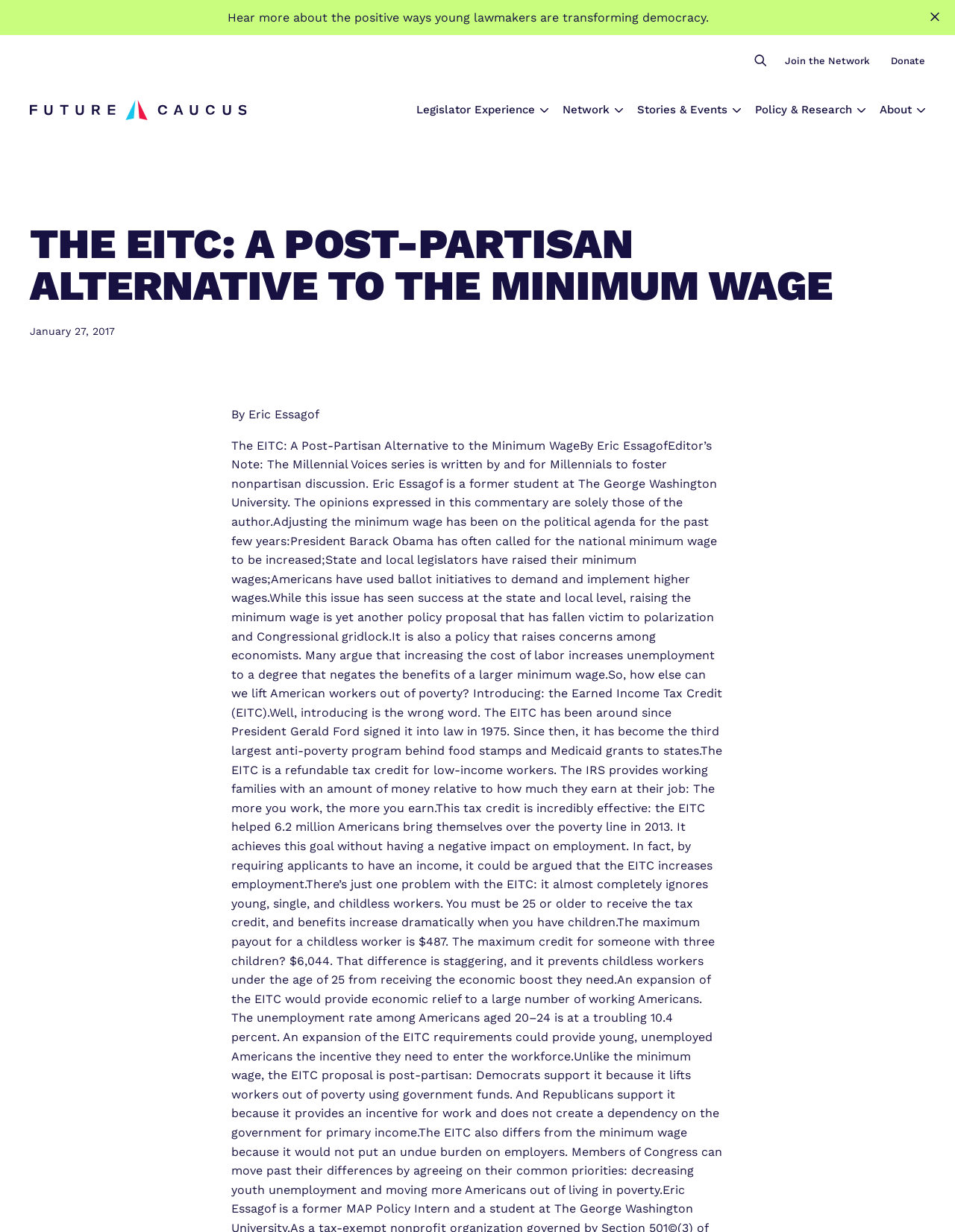Utilize the details in the image to give a detailed response to the question: What are the main navigation menu items?

The main navigation menu items can be found by looking at the links and buttons in the primary navigation section. These items include Legislator Experience, Network, Stories & Events, Policy & Research, and About, each with a corresponding link and submenu button.